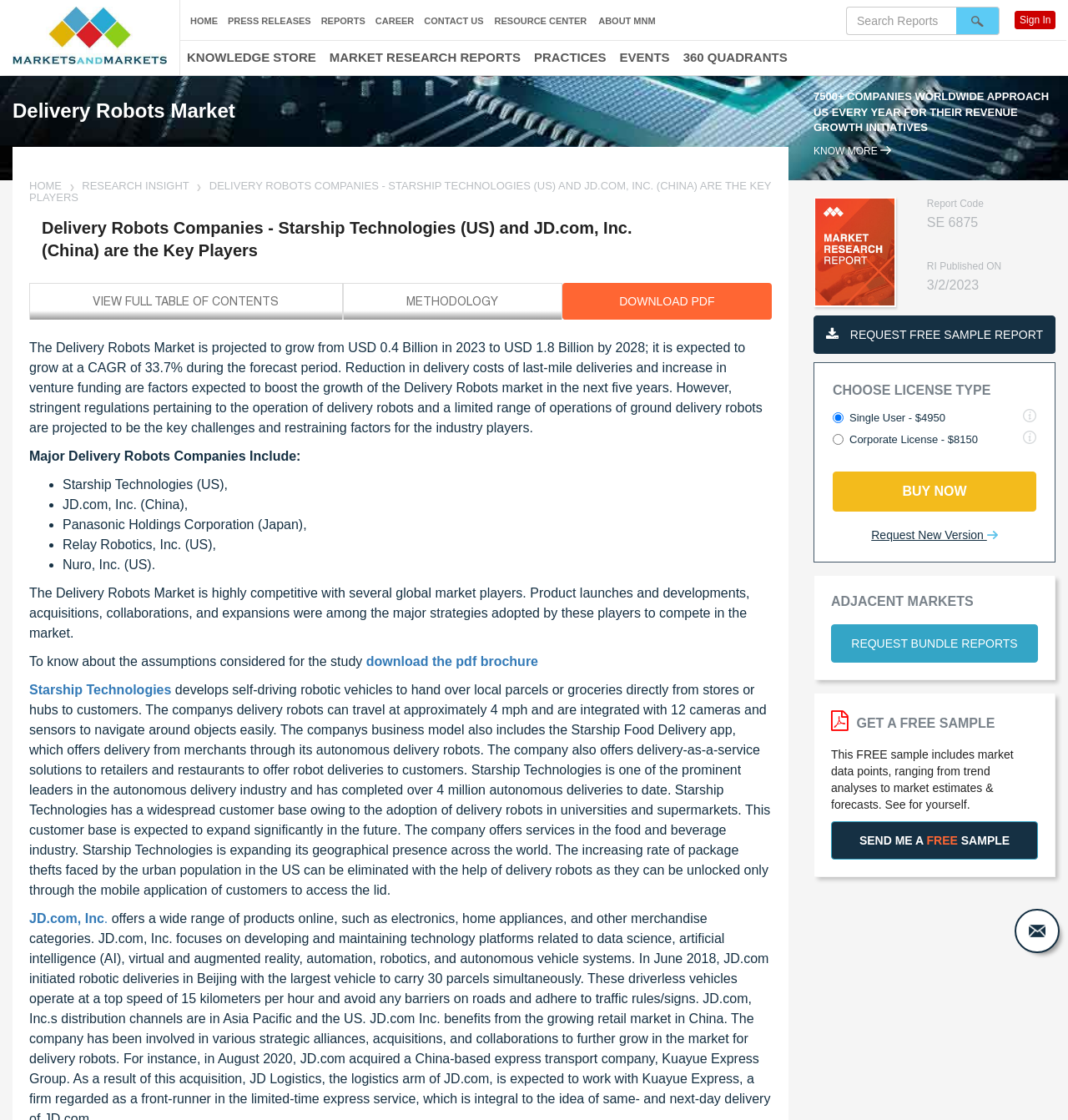What is the cost of a single user license for the report?
From the screenshot, supply a one-word or short-phrase answer.

$4950